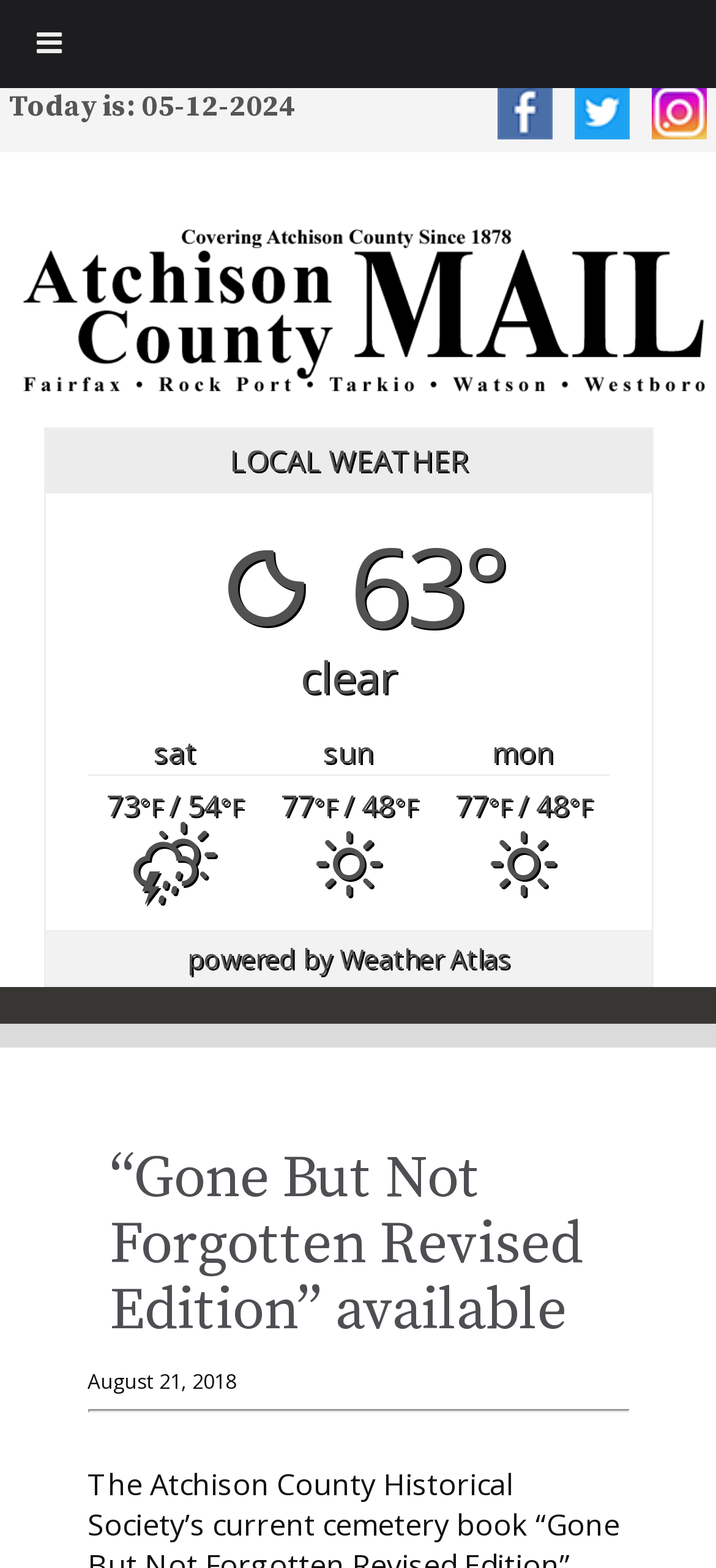What is the current weather condition?
Using the information from the image, give a concise answer in one word or a short phrase.

clear